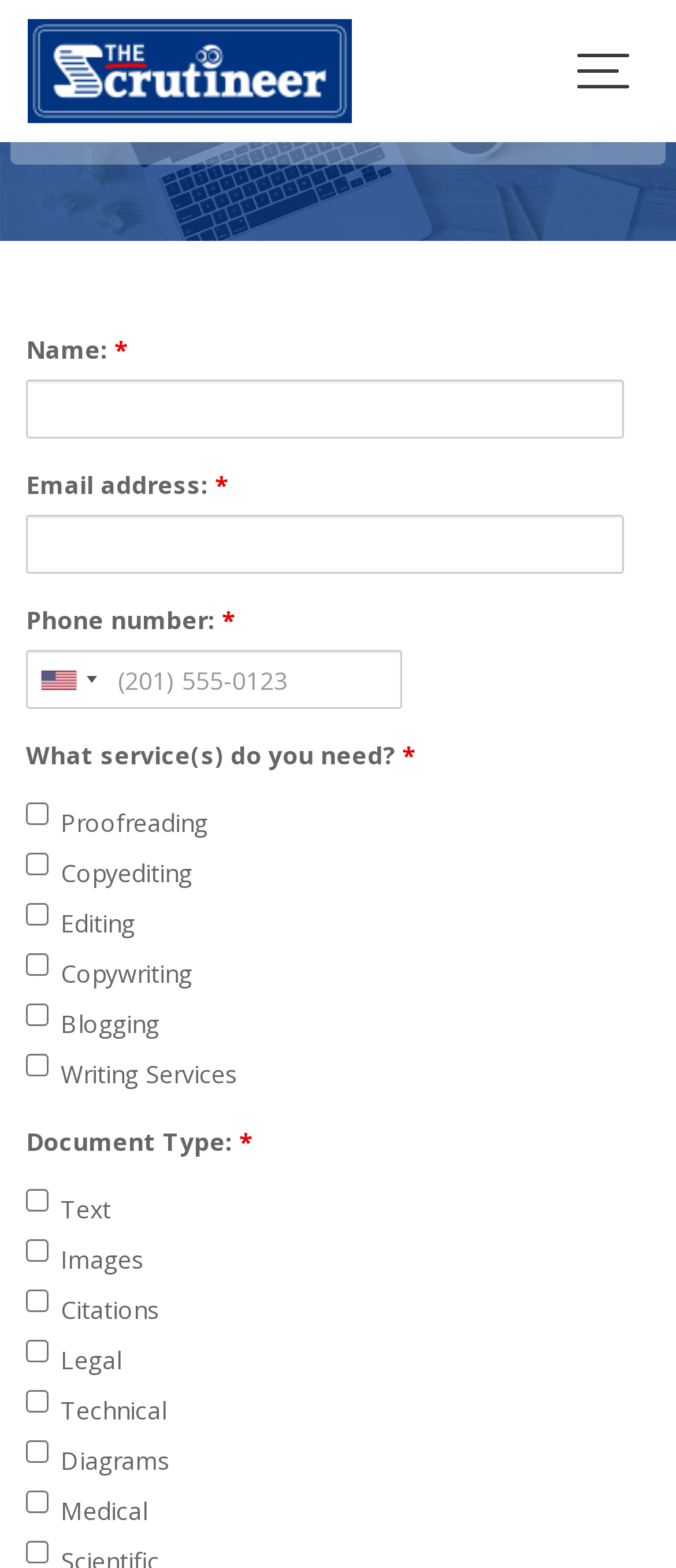Please find the bounding box for the UI component described as follows: "name="fld_4363705"".

[0.038, 0.328, 0.923, 0.366]